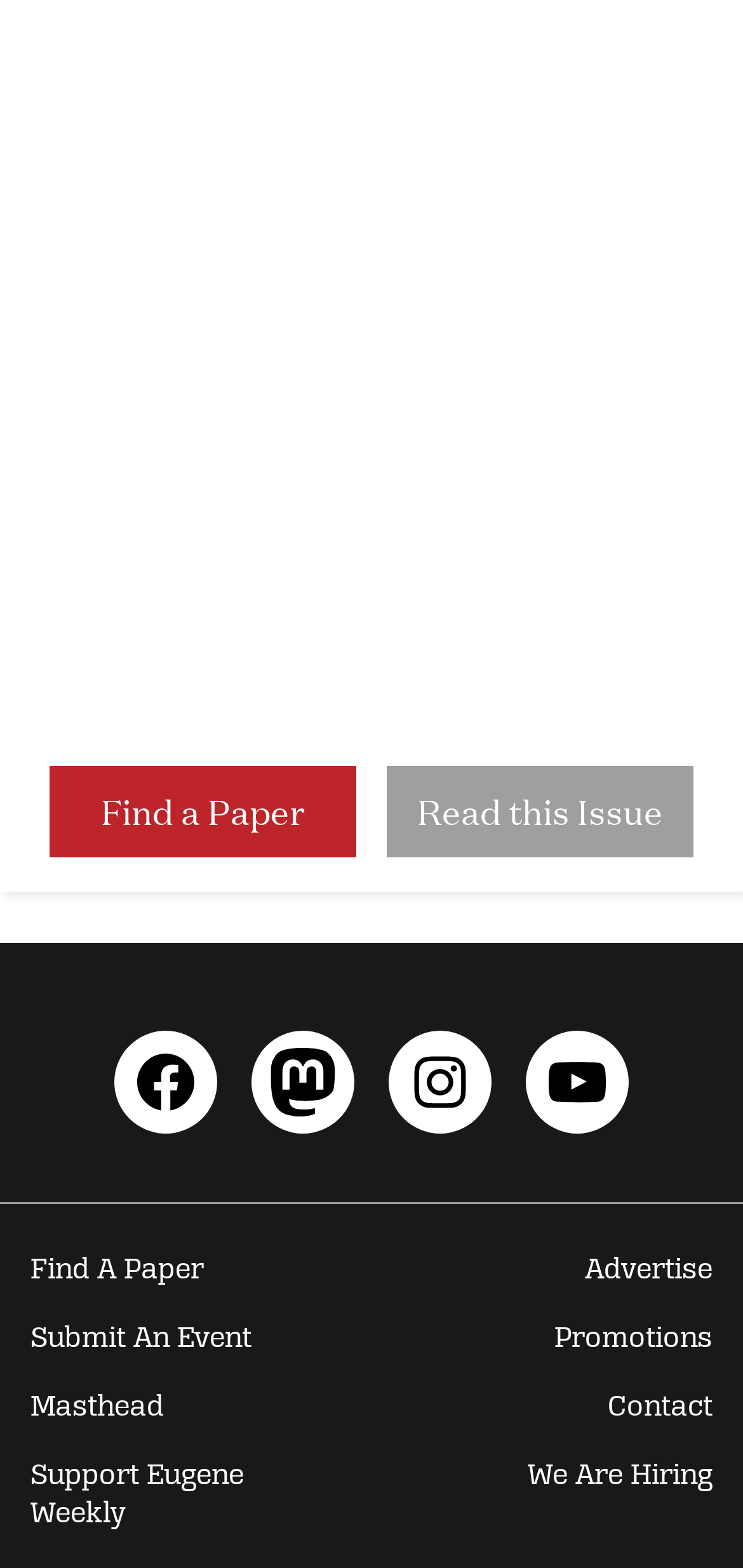Determine the bounding box coordinates of the area to click in order to meet this instruction: "Read this issue".

[0.519, 0.488, 0.935, 0.547]